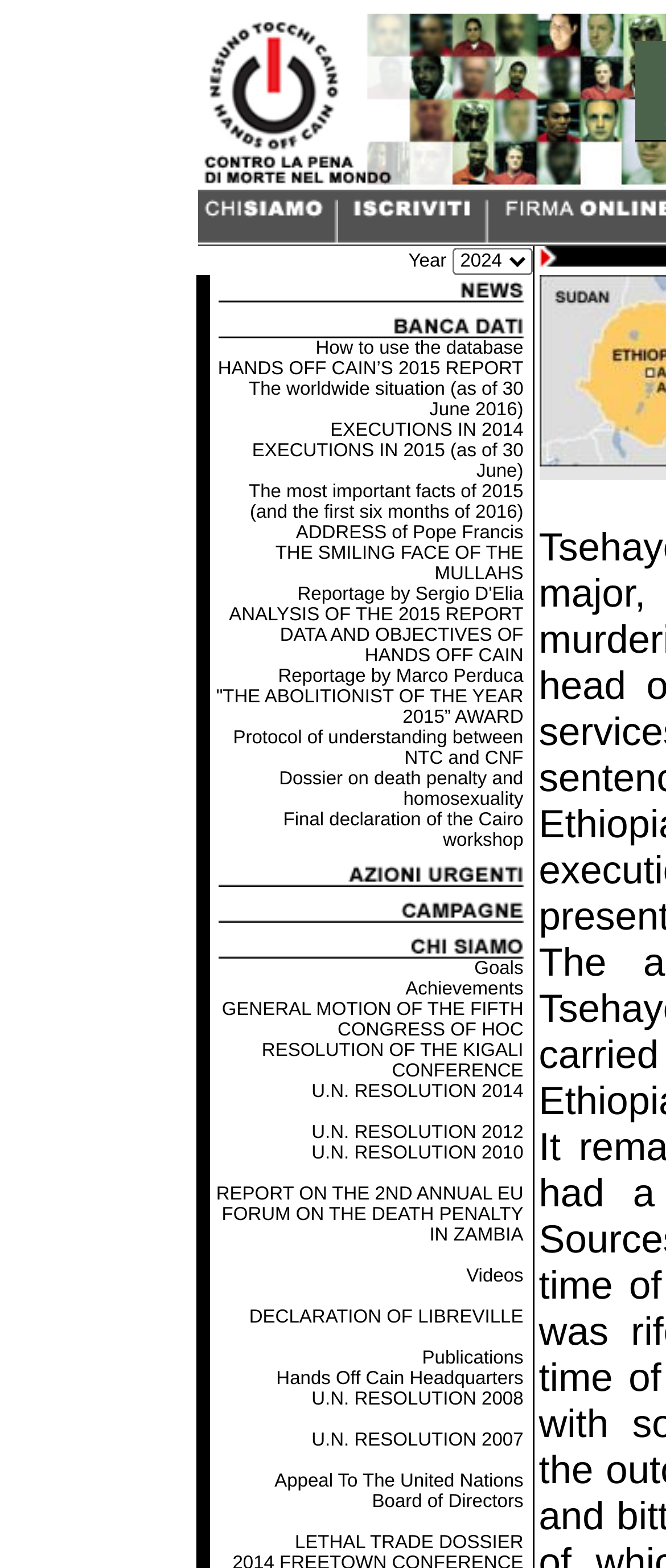How many rows are in the gridcell section?
Answer the question with as much detail as you can, using the image as a reference.

I counted the number of row elements in the gridcell section, which are [215], [218], [219], [220], [221], [222], [223], [224], [225], [226], [227], [228], [229], [230], [231], [232], [233], [234], [235]. There are 23 row elements in total.